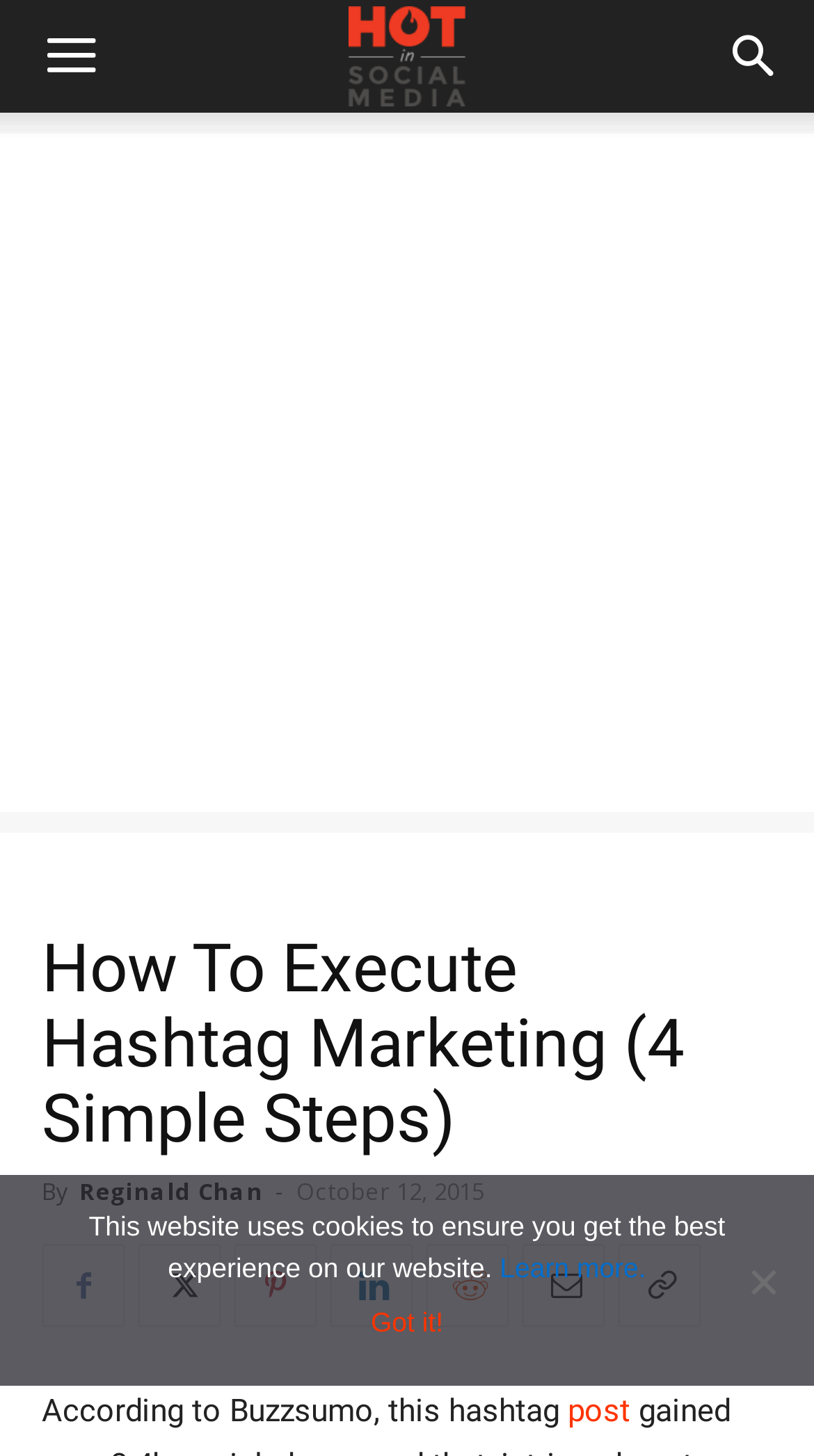Provide an in-depth caption for the elements present on the webpage.

This webpage is about hashtag marketing, specifically discussing etiquette in hashtag marketing and its impact on success or failure. At the top left corner, there is a "Menu" button, and at the top right corner, there is a "Search" button. Below these buttons, there is a layout table that occupies most of the page.

Within the layout table, there is an advertisement iframe that spans the entire width of the table. Above the advertisement, there is a header section that contains the title "How To Execute Hashtag Marketing (4 Simple Steps)" in a large font size. Below the title, there is a byline that reads "By Reginald Chan" along with the date "October 12, 2015".

Below the header section, there are six social media links, each represented by an icon, aligned horizontally. Following these links, there is a paragraph of text that starts with "According to Buzzsumo, this hashtag..." and contains a link to a "post".

At the bottom of the page, there is a cookie notice dialog that is not currently in focus. The dialog contains a message about the website using cookies, along with links to "Learn more" and "Got it!" buttons. There is also a "No" button at the bottom right corner of the dialog.